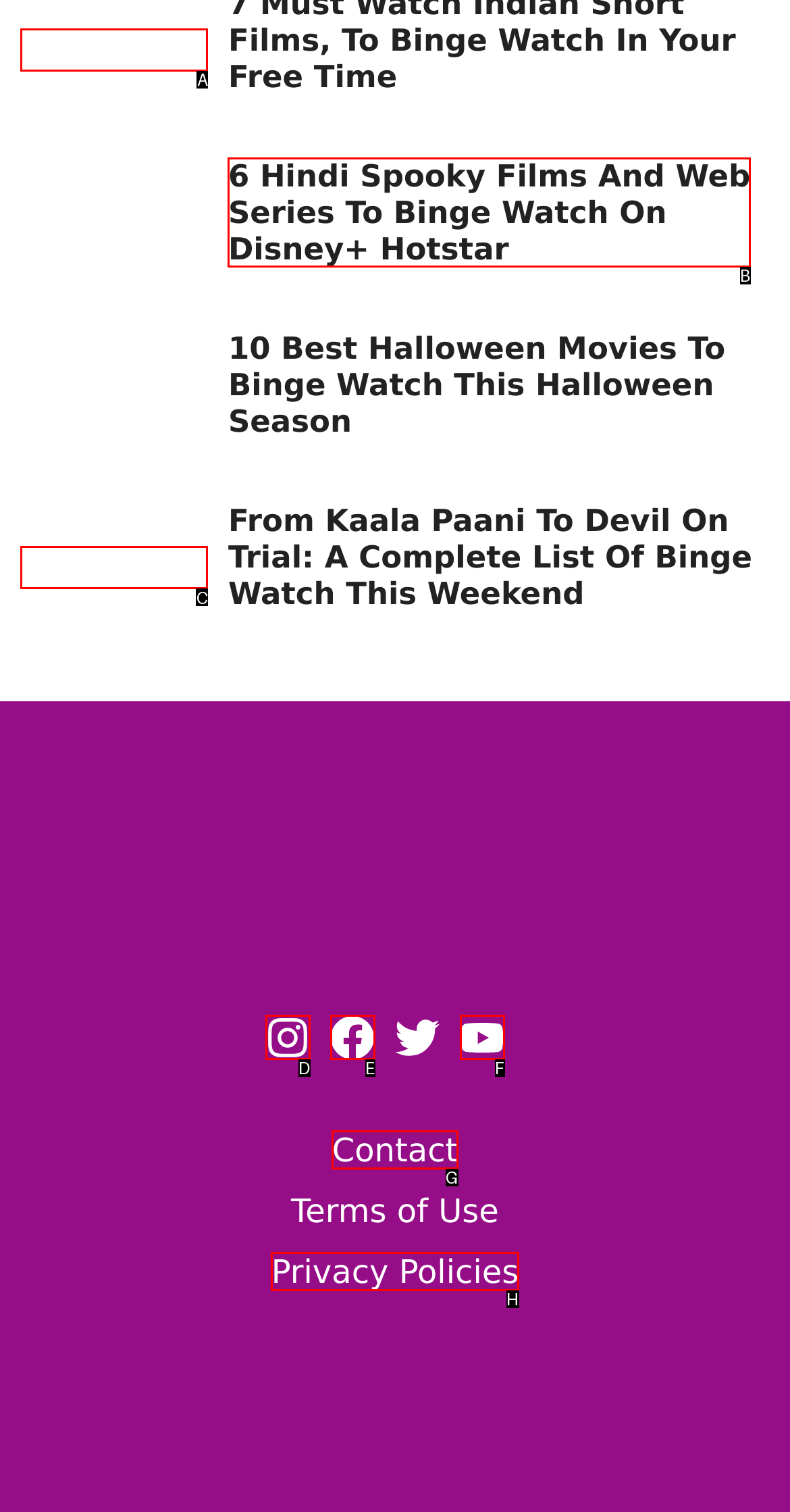Find the HTML element that matches the description: Contact. Answer using the letter of the best match from the available choices.

G